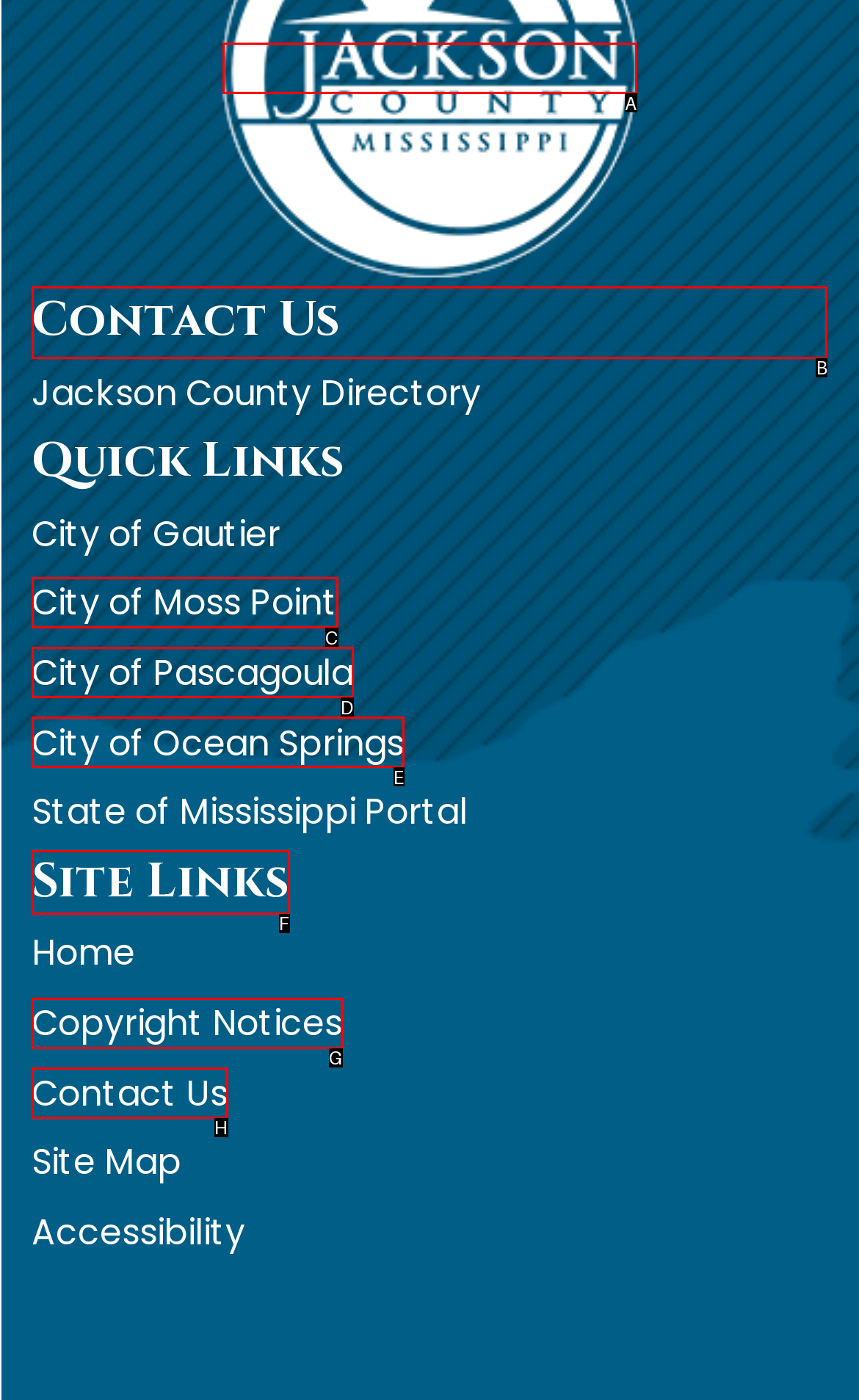Select the letter associated with the UI element you need to click to perform the following action: go to Contact Us
Reply with the correct letter from the options provided.

B